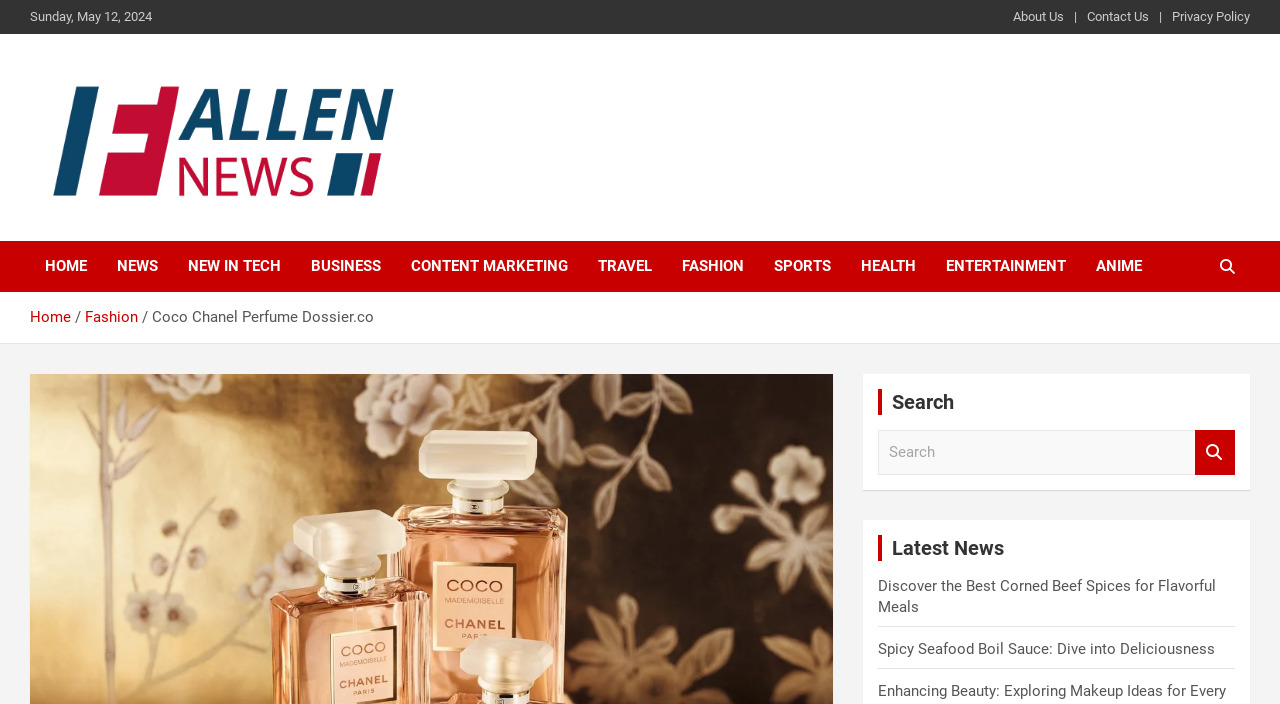Please identify the coordinates of the bounding box for the clickable region that will accomplish this instruction: "Go to the HOME page".

[0.023, 0.342, 0.08, 0.415]